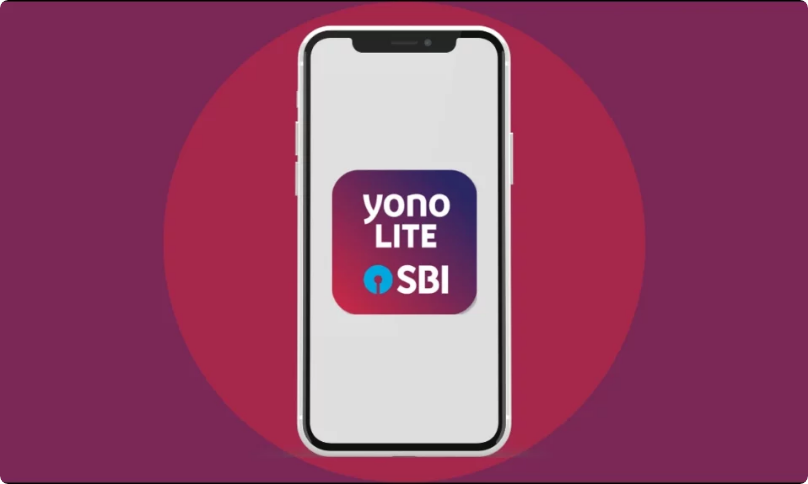What is the shape of the badge that includes the SBI icon?
Respond to the question with a single word or phrase according to the image.

square